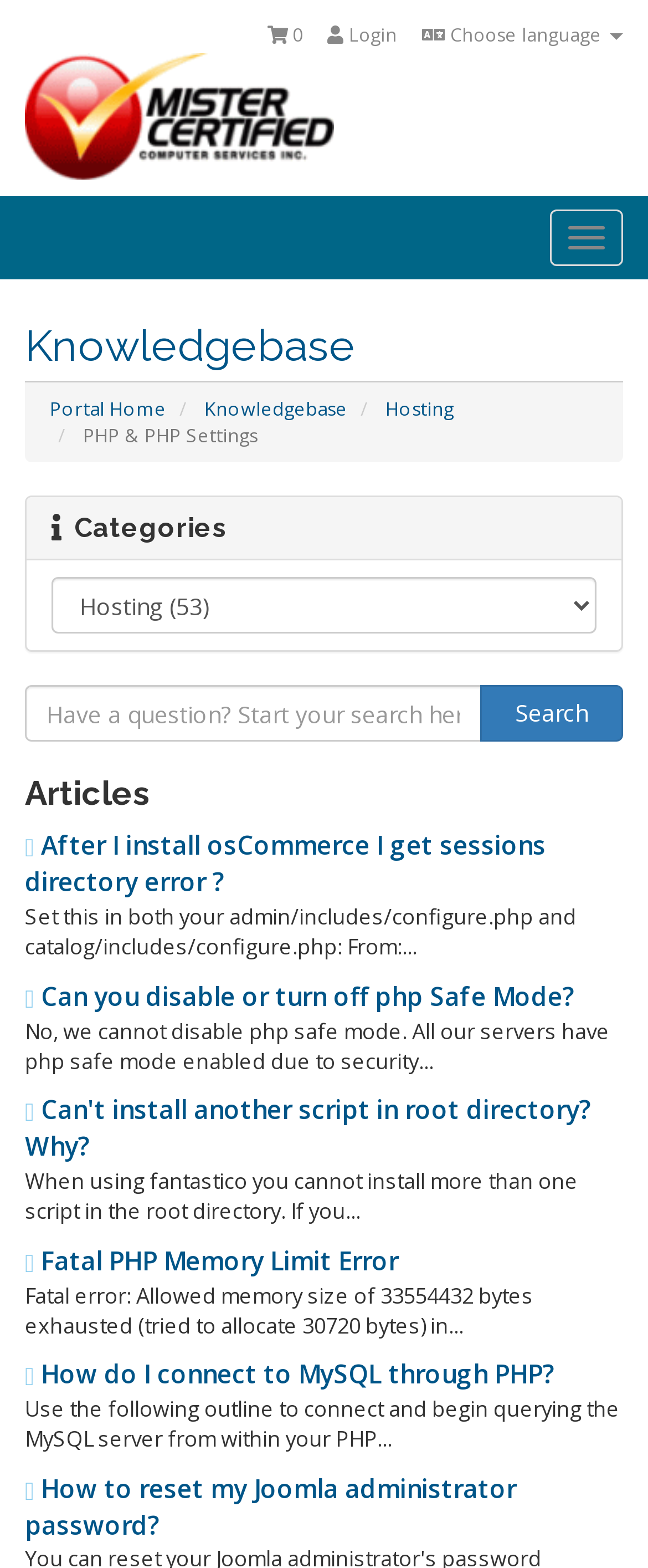Please determine the bounding box coordinates of the element to click in order to execute the following instruction: "View article about sessions directory error". The coordinates should be four float numbers between 0 and 1, specified as [left, top, right, bottom].

[0.038, 0.528, 0.843, 0.574]